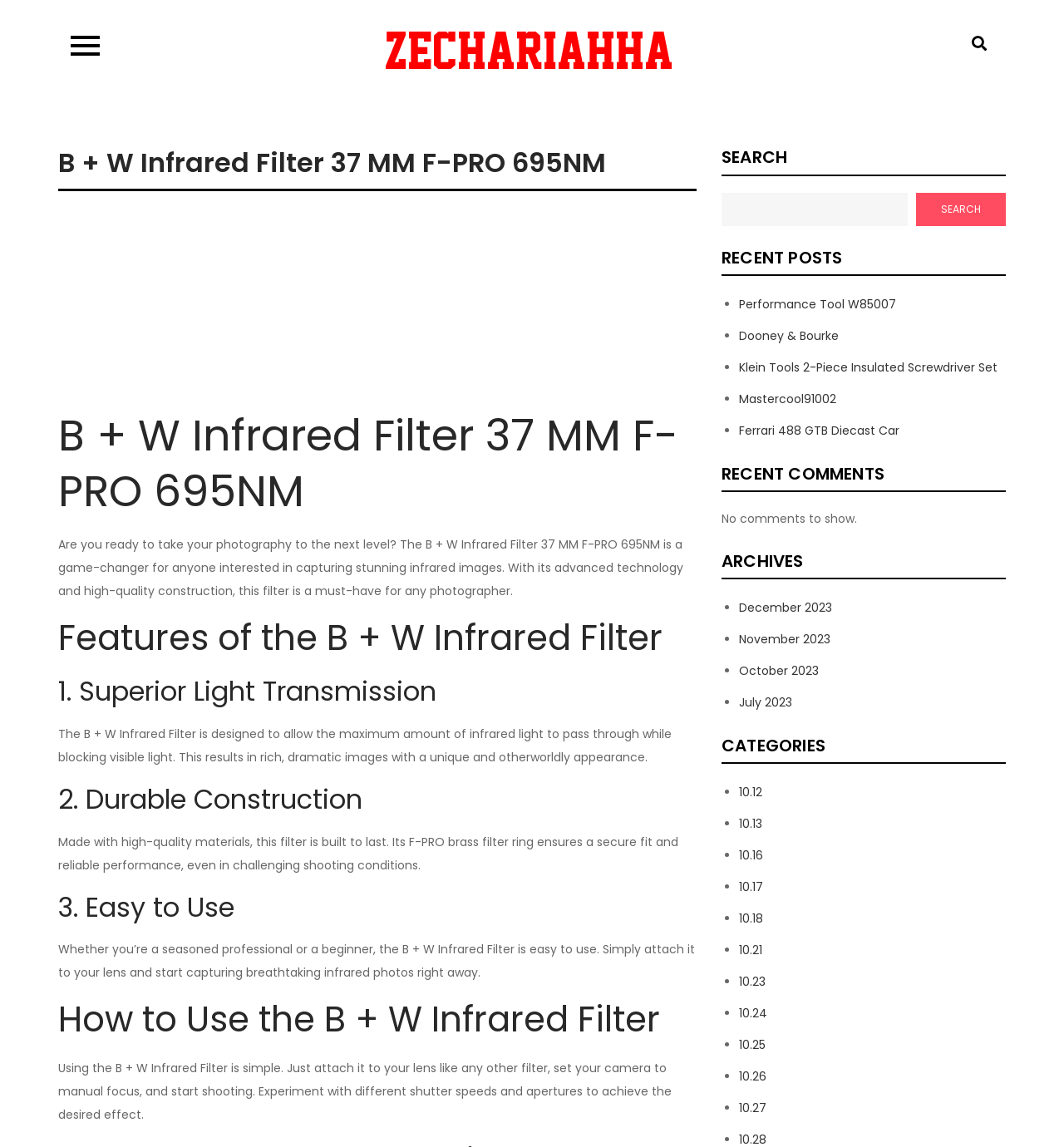What is the category of the latest article?
Refer to the image and provide a concise answer in one word or phrase.

10.27